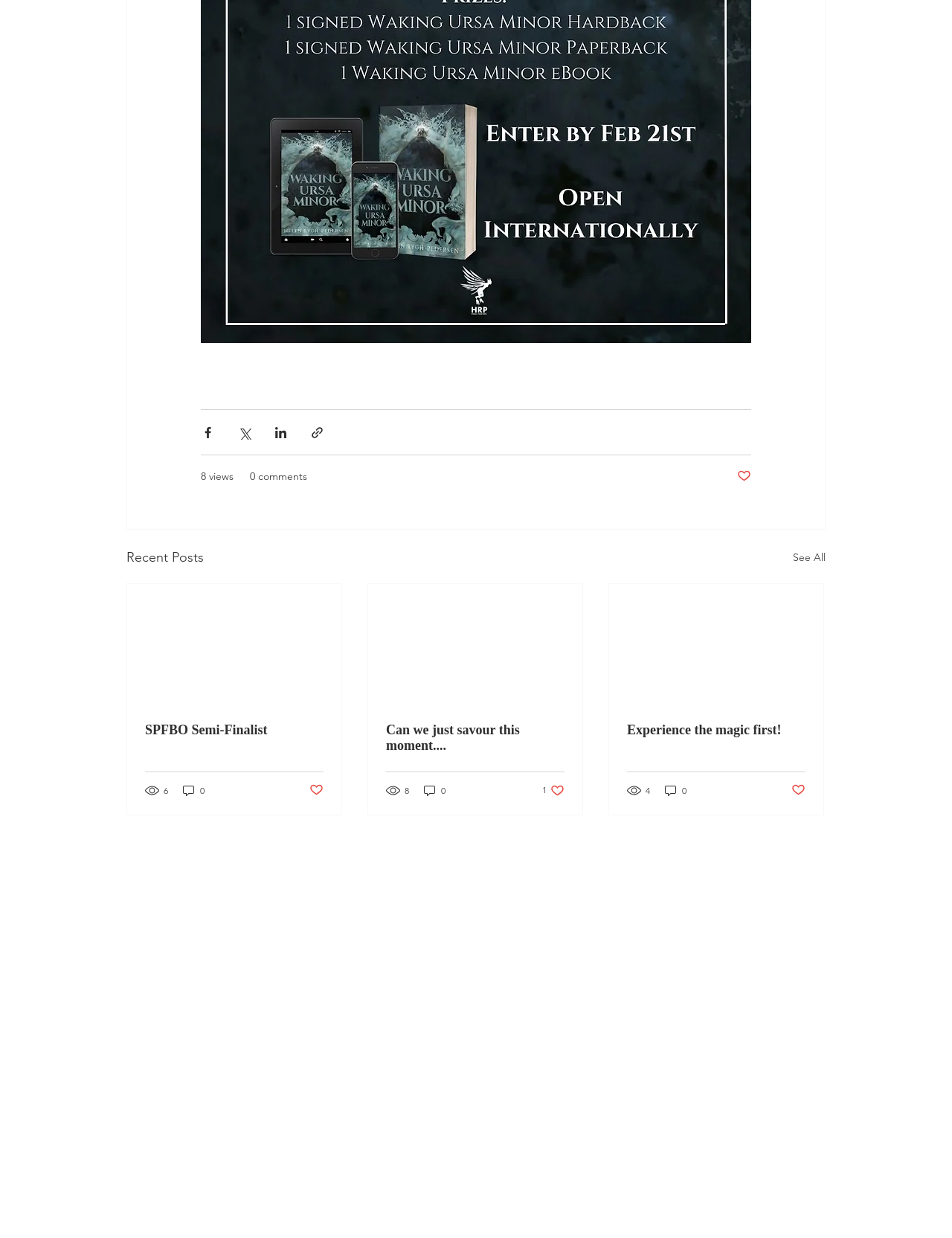Pinpoint the bounding box coordinates of the element to be clicked to execute the instruction: "See all recent posts".

[0.833, 0.442, 0.867, 0.459]